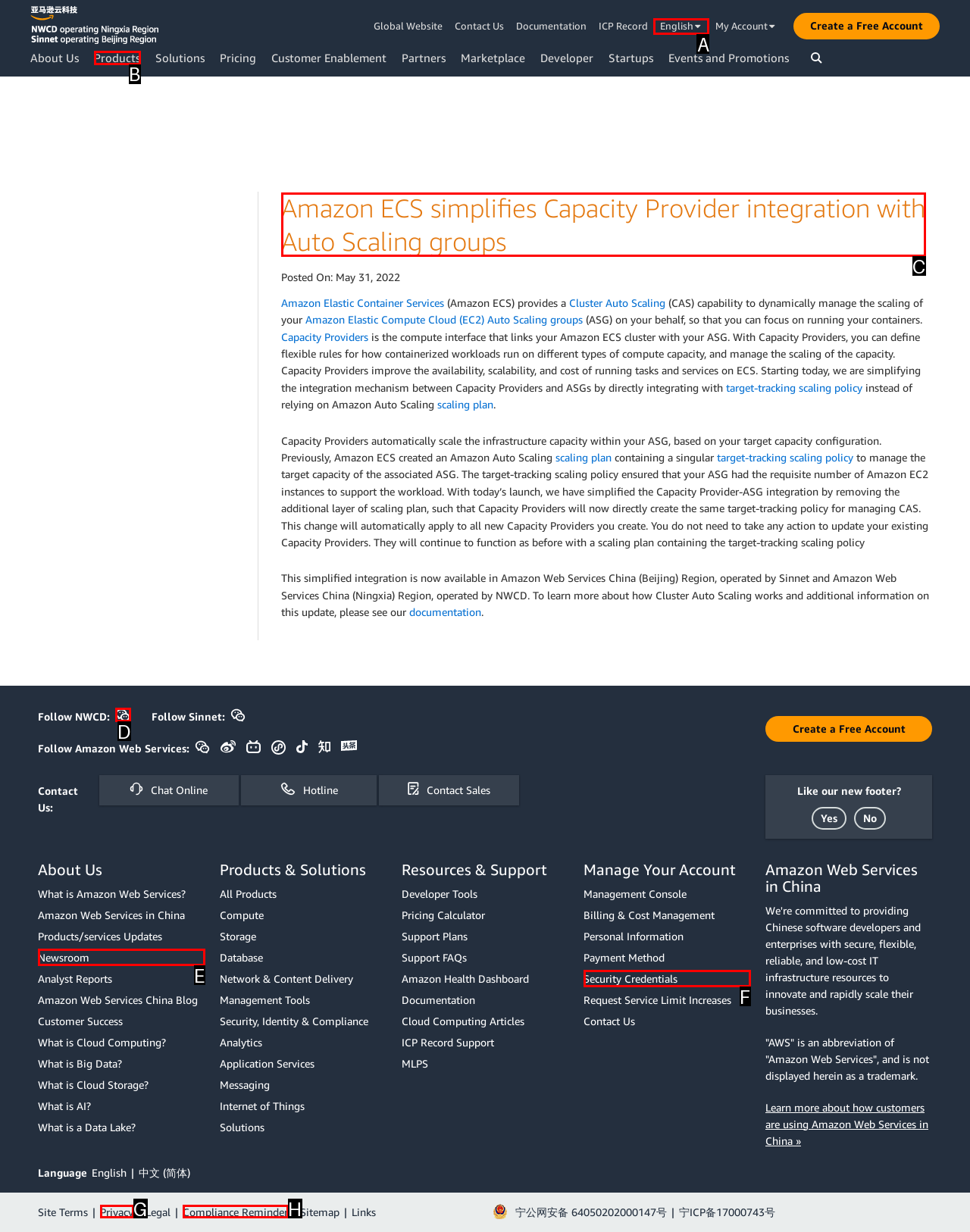Select the correct option from the given choices to perform this task: Click the 'Set site language' button. Provide the letter of that option.

A